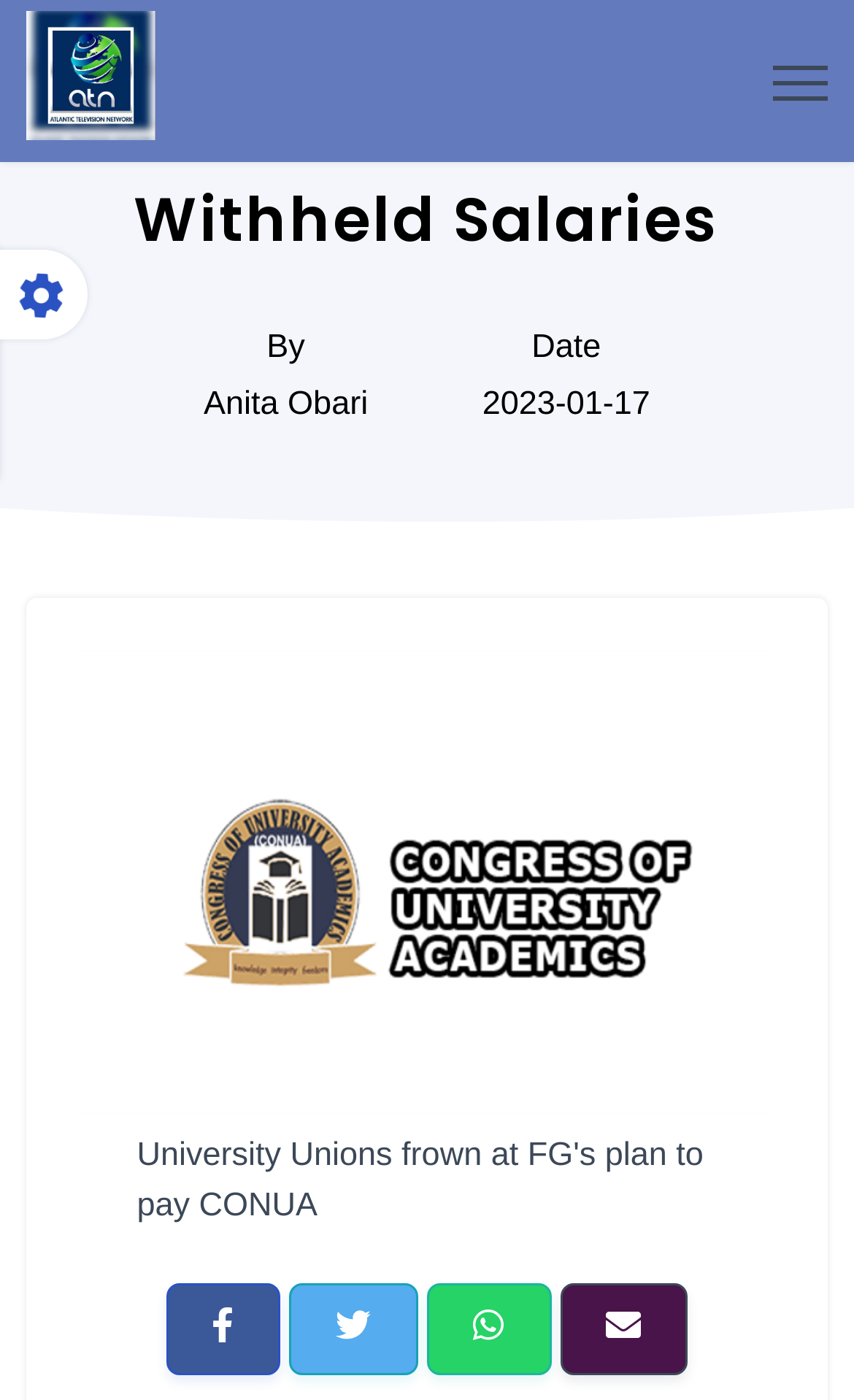Please provide the bounding box coordinate of the region that matches the element description: title="Share by Email". Coordinates should be in the format (top-left x, top-left y, bottom-right x, bottom-right y) and all values should be between 0 and 1.

[0.656, 0.917, 0.806, 0.982]